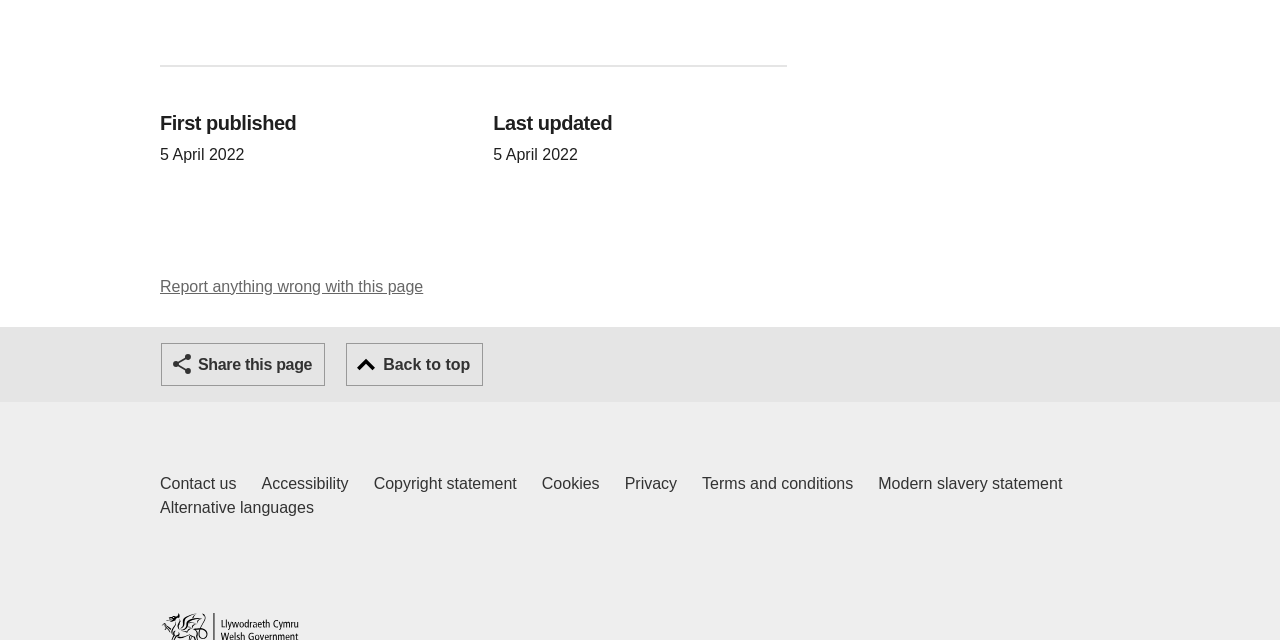Can you provide the bounding box coordinates for the element that should be clicked to implement the instruction: "Share this page"?

[0.126, 0.536, 0.254, 0.603]